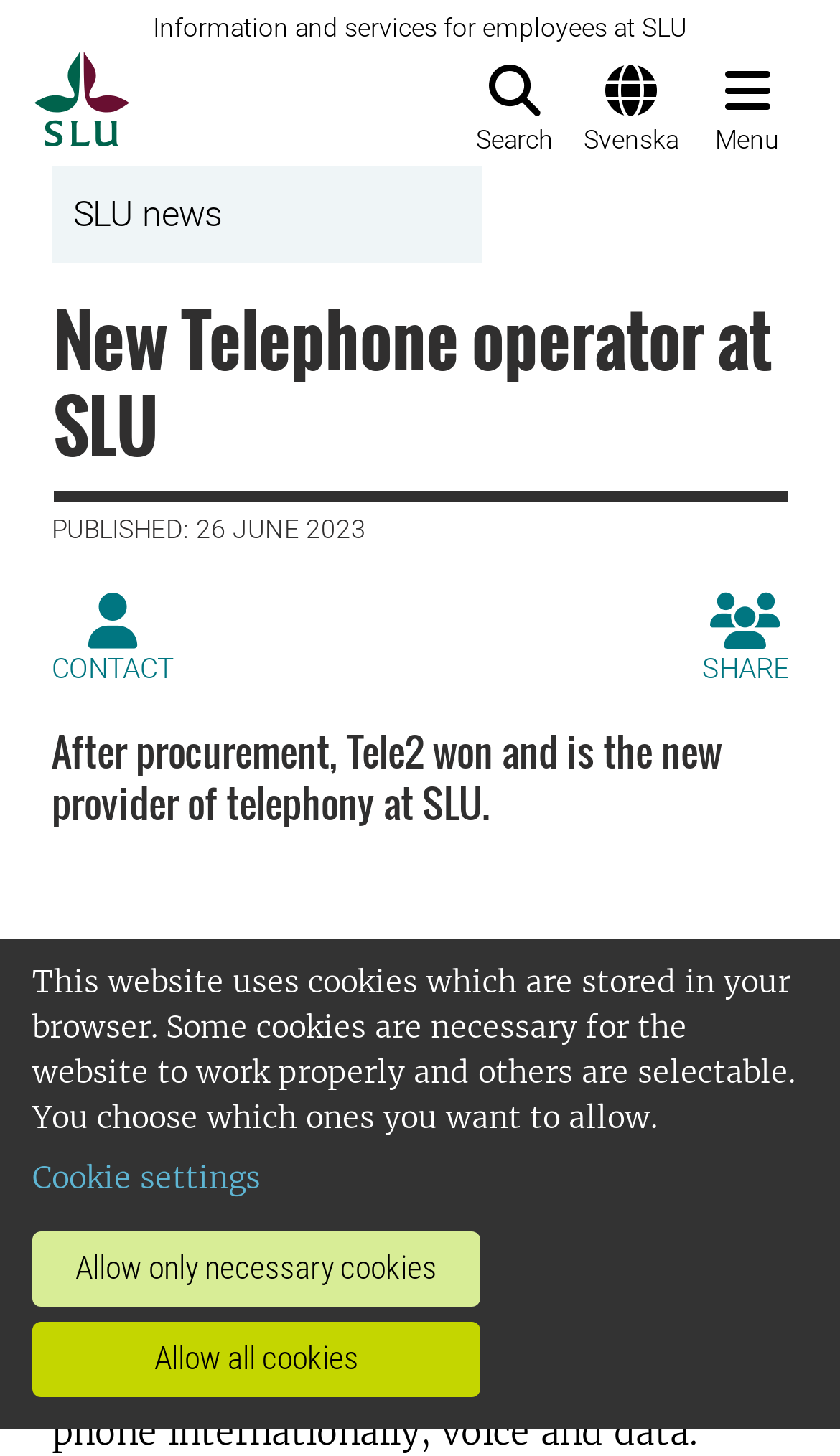Pinpoint the bounding box coordinates of the clickable area needed to execute the instruction: "open menu". The coordinates should be specified as four float numbers between 0 and 1, i.e., [left, top, right, bottom].

[0.821, 0.035, 0.959, 0.103]